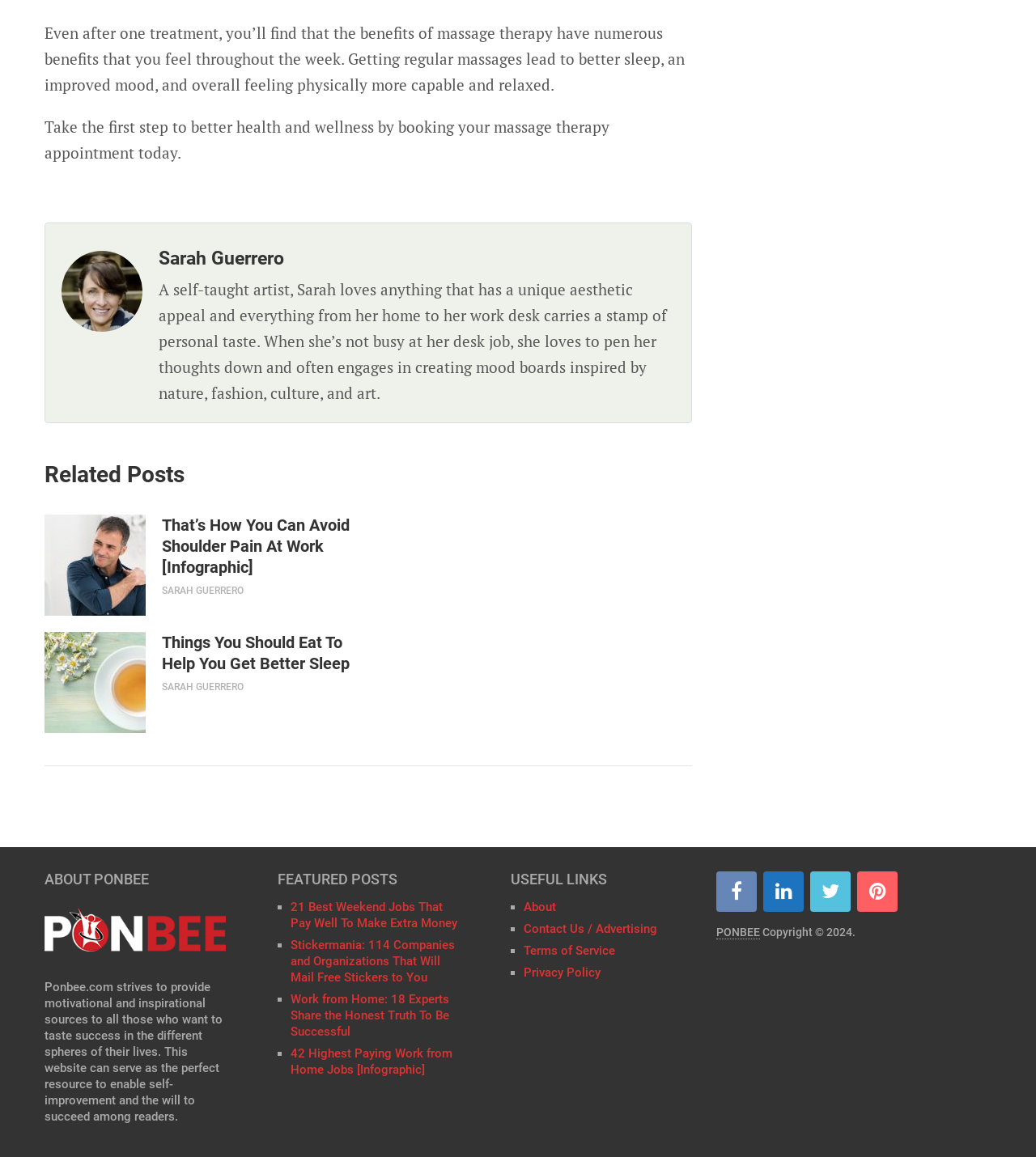Analyze the image and answer the question with as much detail as possible: 
What is the benefit of massage therapy?

According to the text, 'Even after one treatment, you’ll find that the benefits of massage therapy have numerous benefits that you feel throughout the week. Getting regular massages lead to better sleep, an improved mood, and overall feeling physically more capable and relaxed.'